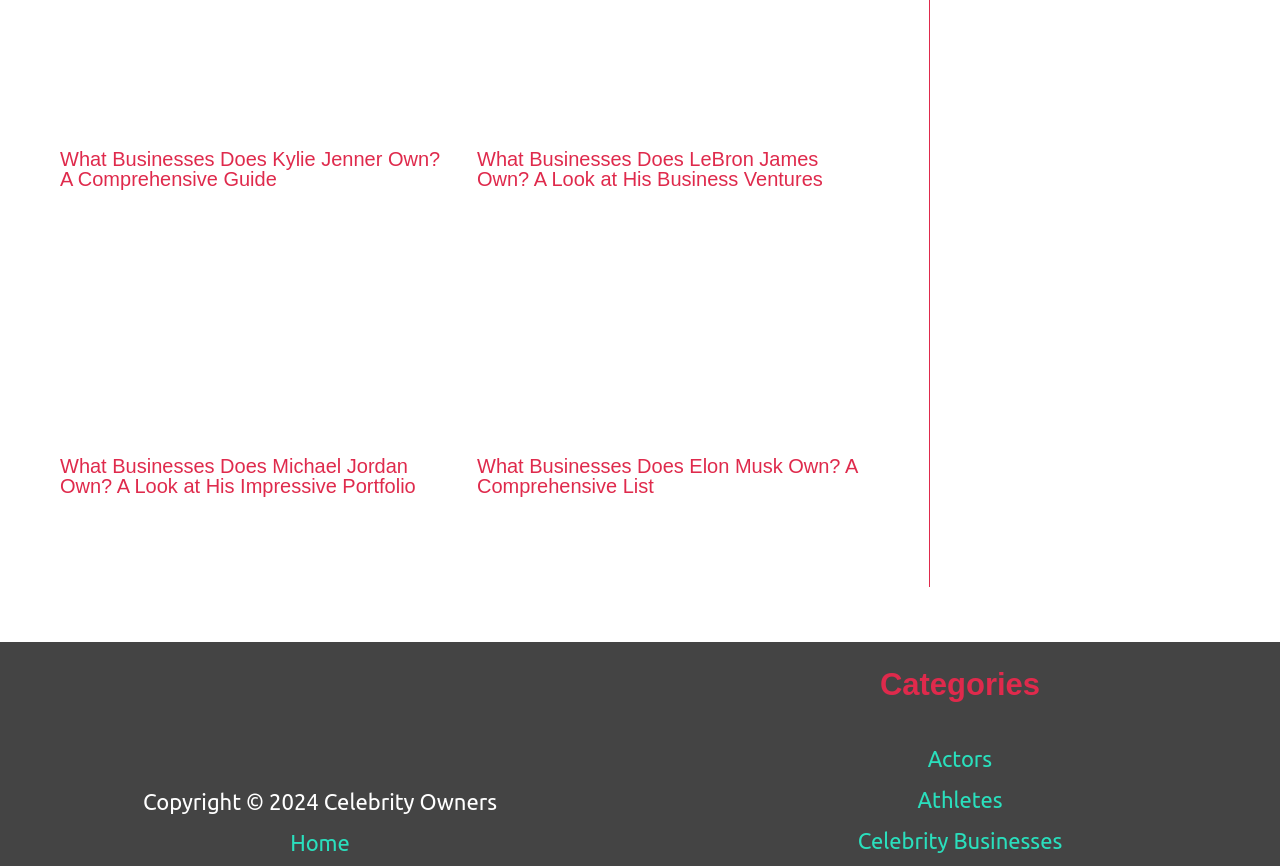Determine the bounding box coordinates of the element that should be clicked to execute the following command: "View What Businesses Does LeBron James Own?".

[0.373, 0.011, 0.679, 0.04]